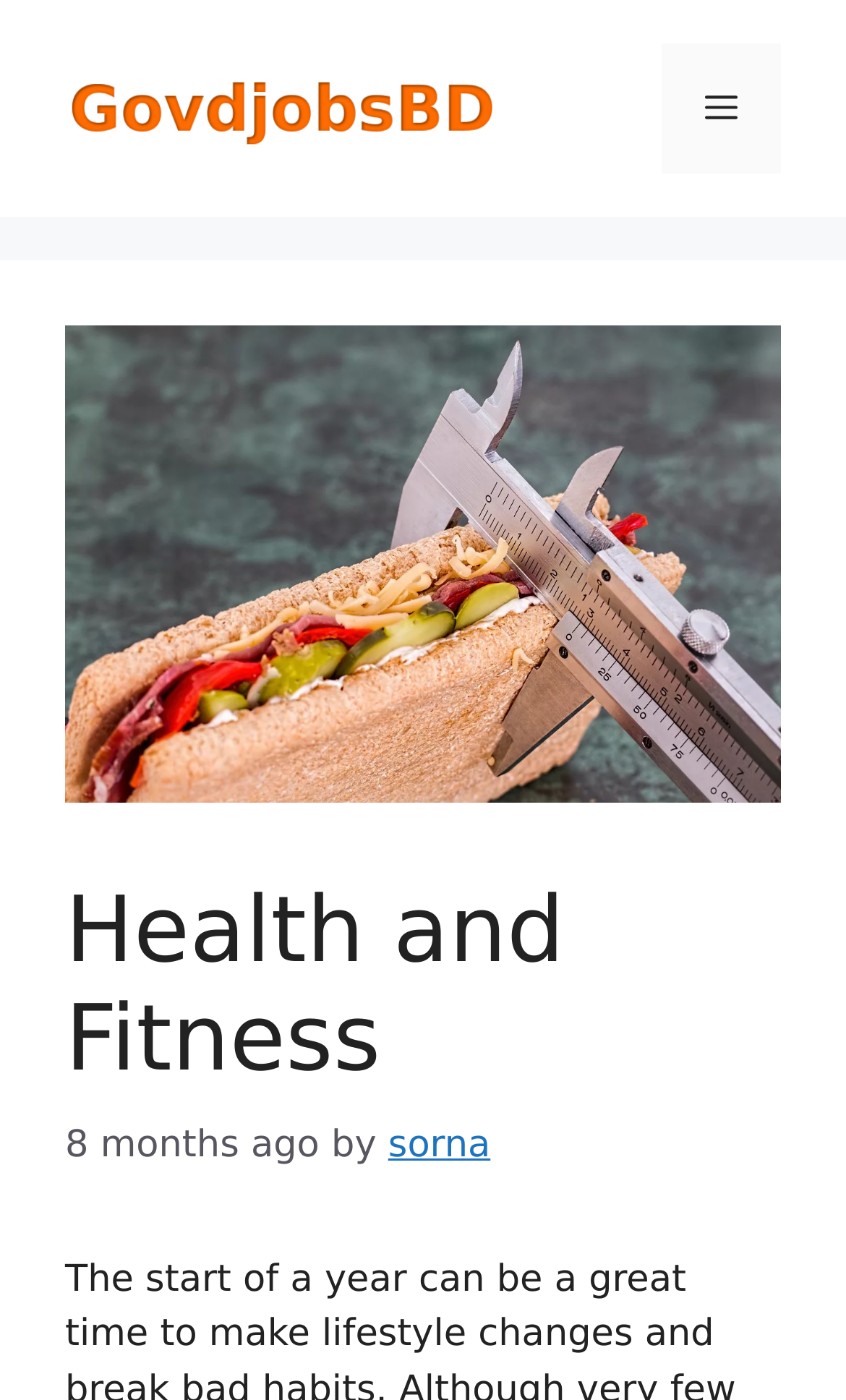Detail the features and information presented on the webpage.

The webpage appears to be a job listing portal, specifically focused on government jobs in Bangladesh. At the top of the page, there is a banner that spans the entire width, containing a link to the website "Govdjobsbd.info" and an image with the same name. 

Below the banner, on the top-right corner, there is a navigation menu toggle button labeled "Menu". When expanded, it controls the primary menu.

The main content of the page is divided into a header section and a body section. The header section is located at the top-left corner of the page and contains a heading that reads "Health and Fitness". Below the heading, there is a timestamp that indicates the content was posted 8 months ago, followed by the author's name "sorna".

There are no other visible UI elements or text on the page, suggesting that the main content of the page may be loaded dynamically or is not visible in the provided accessibility tree.